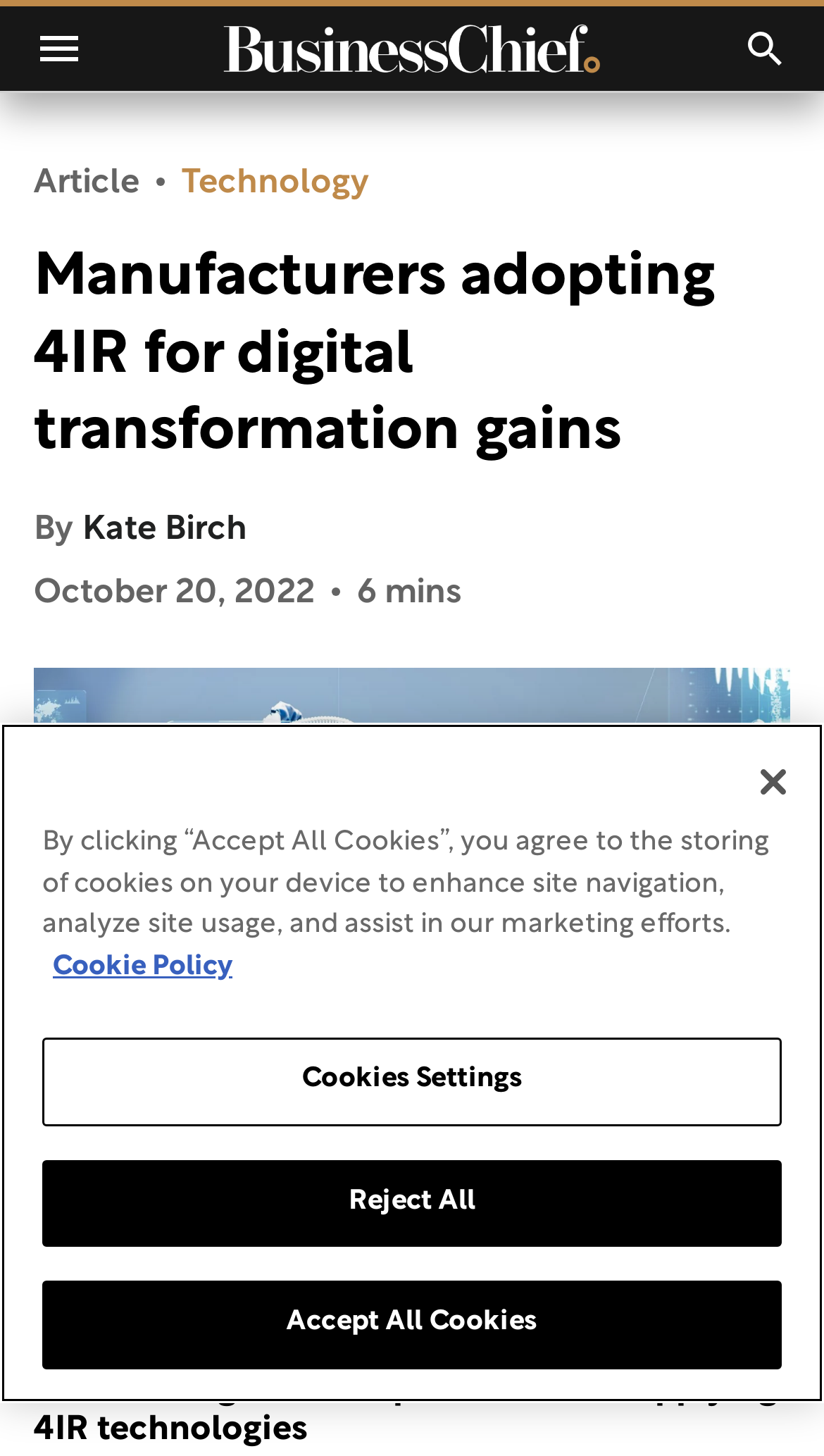Provide a single word or phrase answer to the question: 
What is the author of the article?

Kate Birch